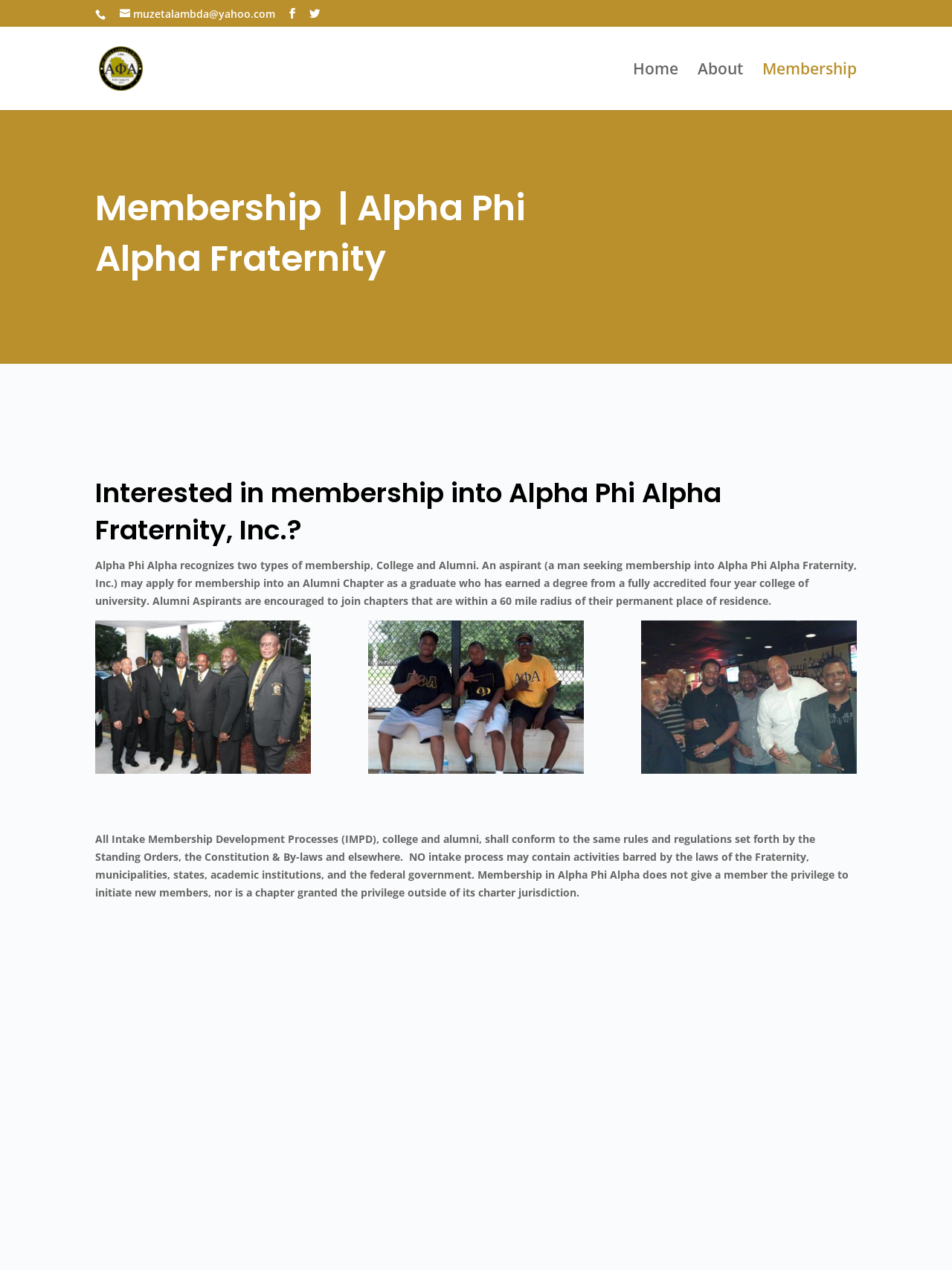Can you specify the bounding box coordinates for the region that should be clicked to fulfill this instruction: "Learn about membership".

[0.1, 0.144, 0.569, 0.229]